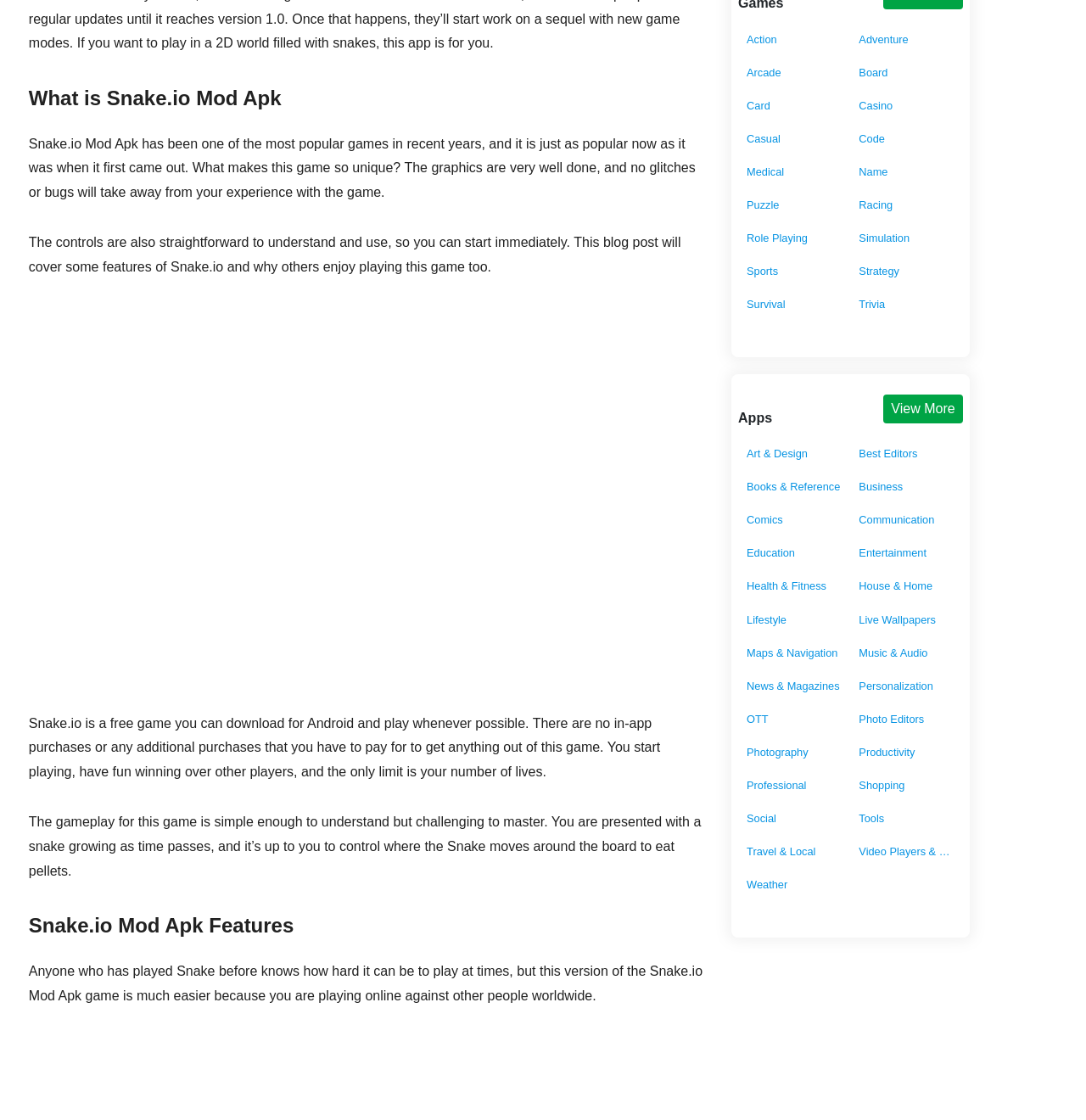Please locate the bounding box coordinates of the element's region that needs to be clicked to follow the instruction: "Visit the 'About us' page". The bounding box coordinates should be provided as four float numbers between 0 and 1, i.e., [left, top, right, bottom].

None